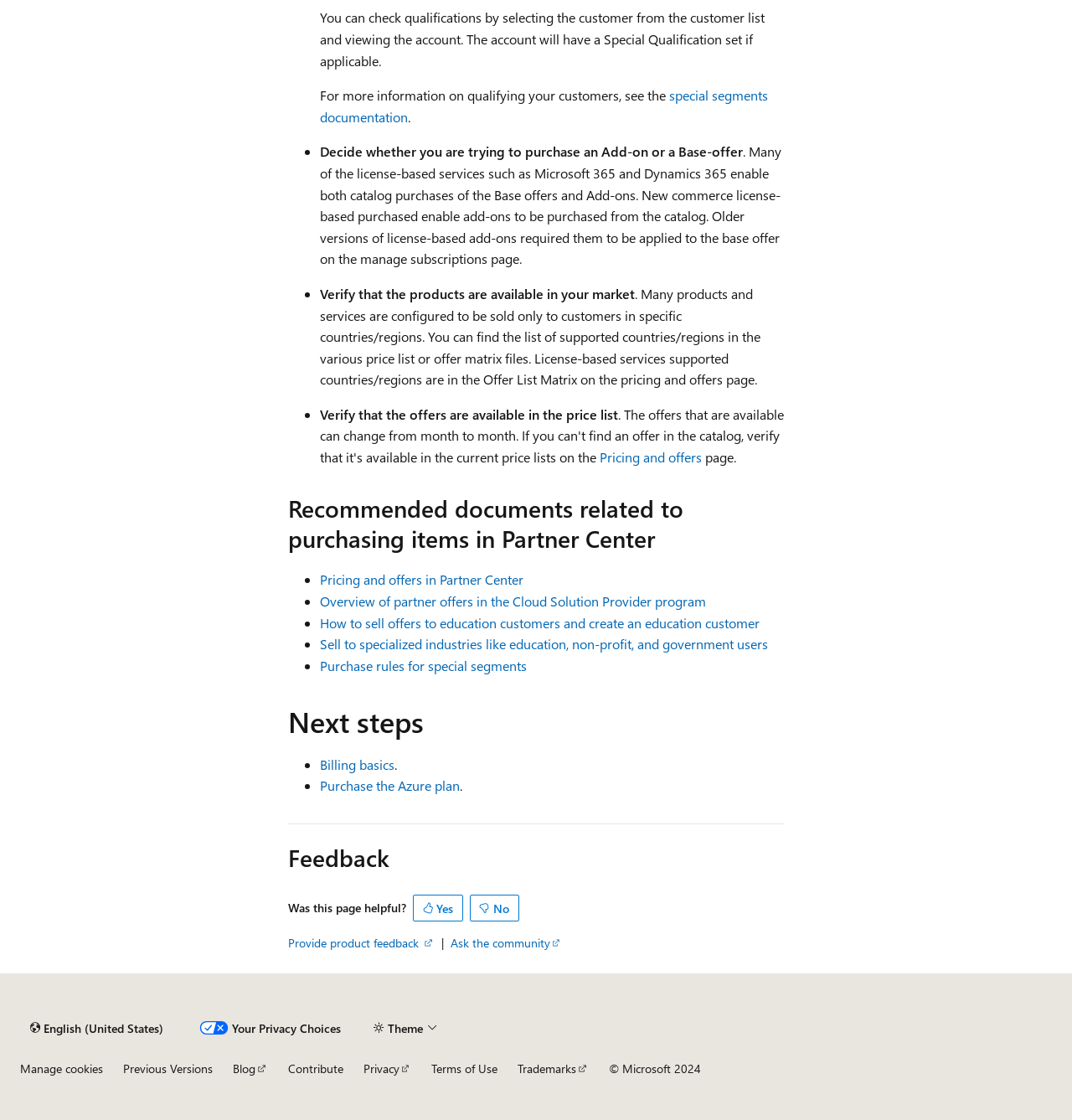Identify the bounding box of the UI element that matches this description: "Billing basics".

[0.298, 0.674, 0.368, 0.69]